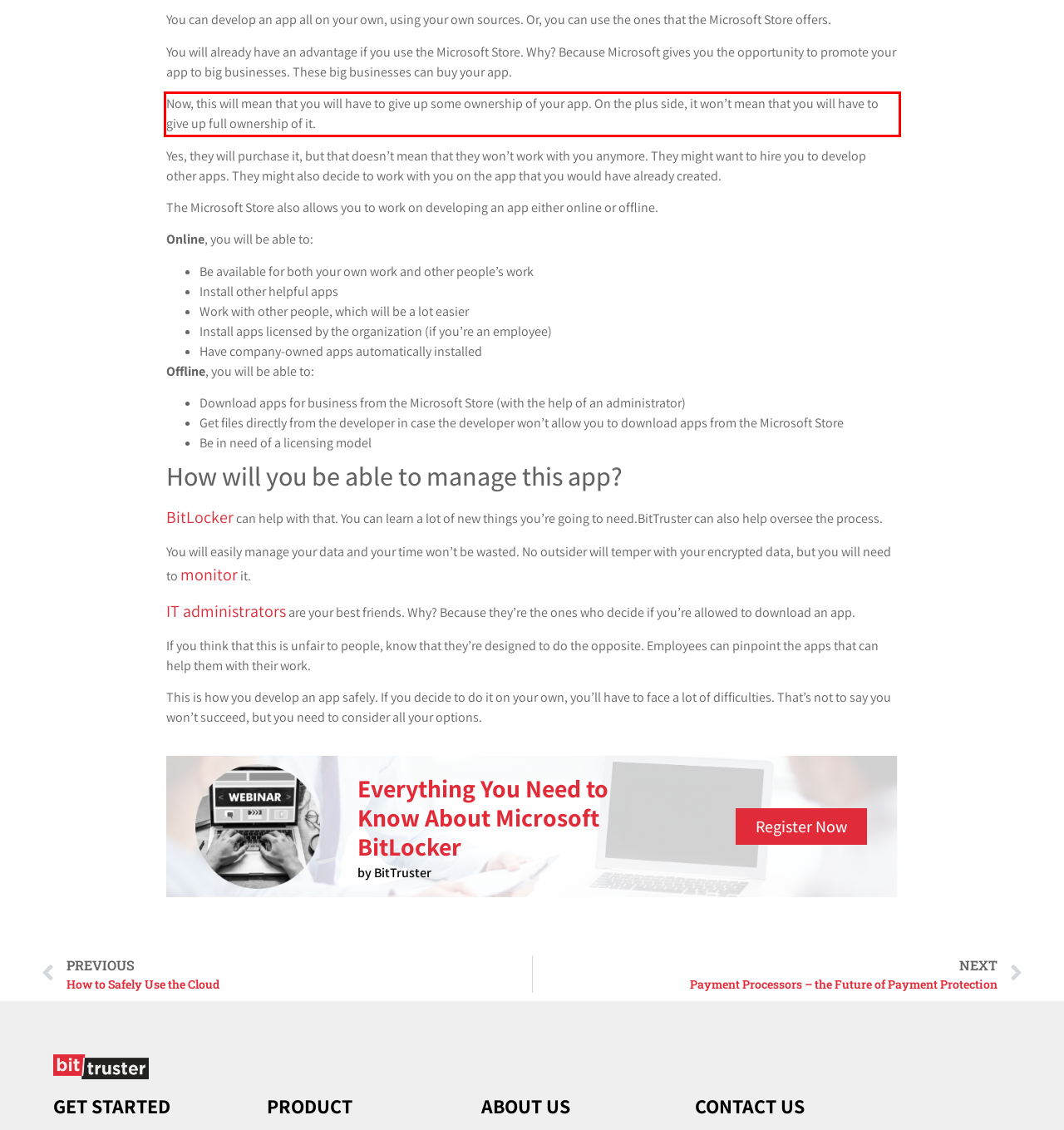Observe the screenshot of the webpage that includes a red rectangle bounding box. Conduct OCR on the content inside this red bounding box and generate the text.

Now, this will mean that you will have to give up some ownership of your app. On the plus side, it won’t mean that you will have to give up full ownership of it.